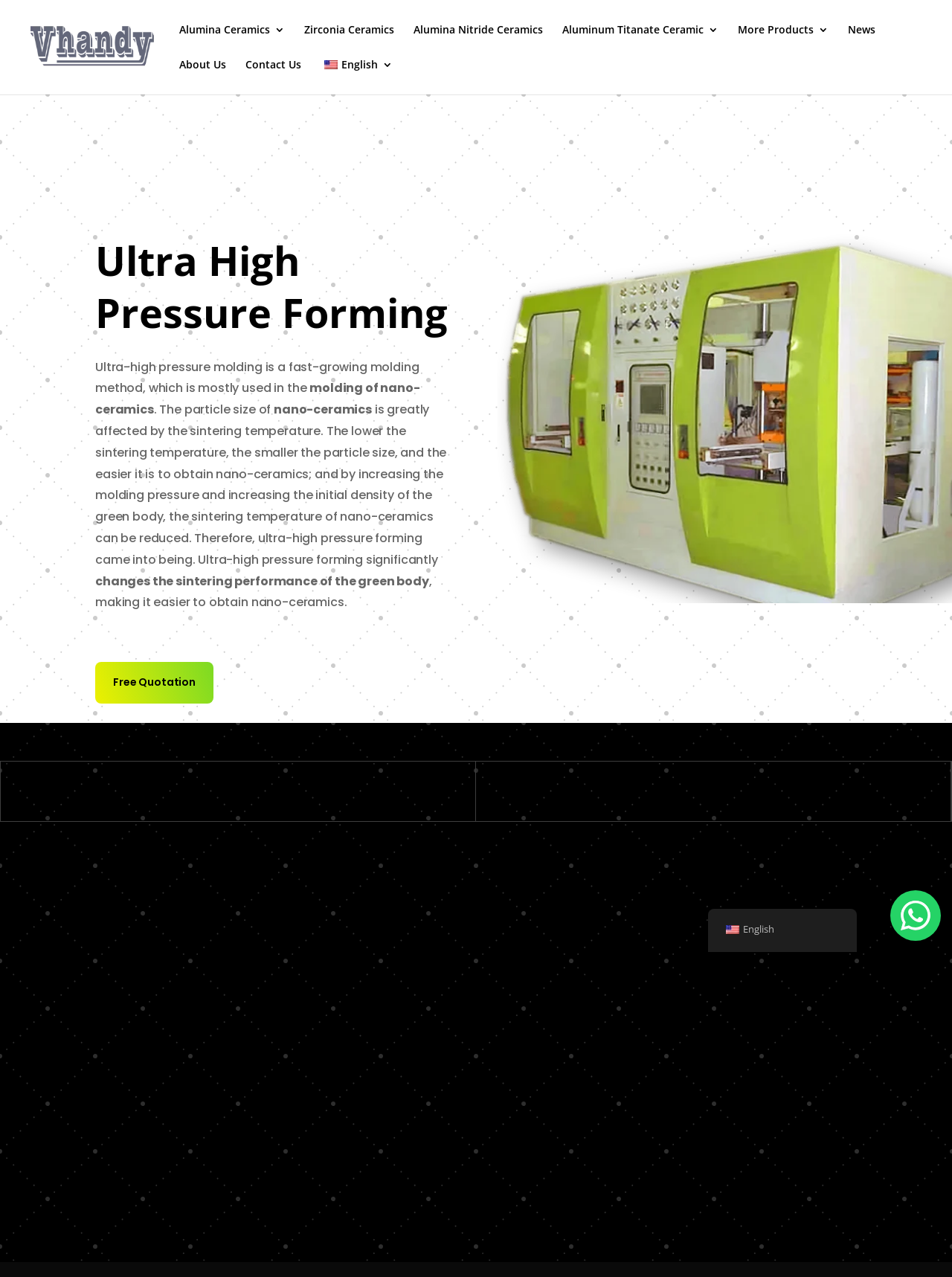What is the main topic of this webpage?
Using the visual information from the image, give a one-word or short-phrase answer.

Ultra High Pressure Forming